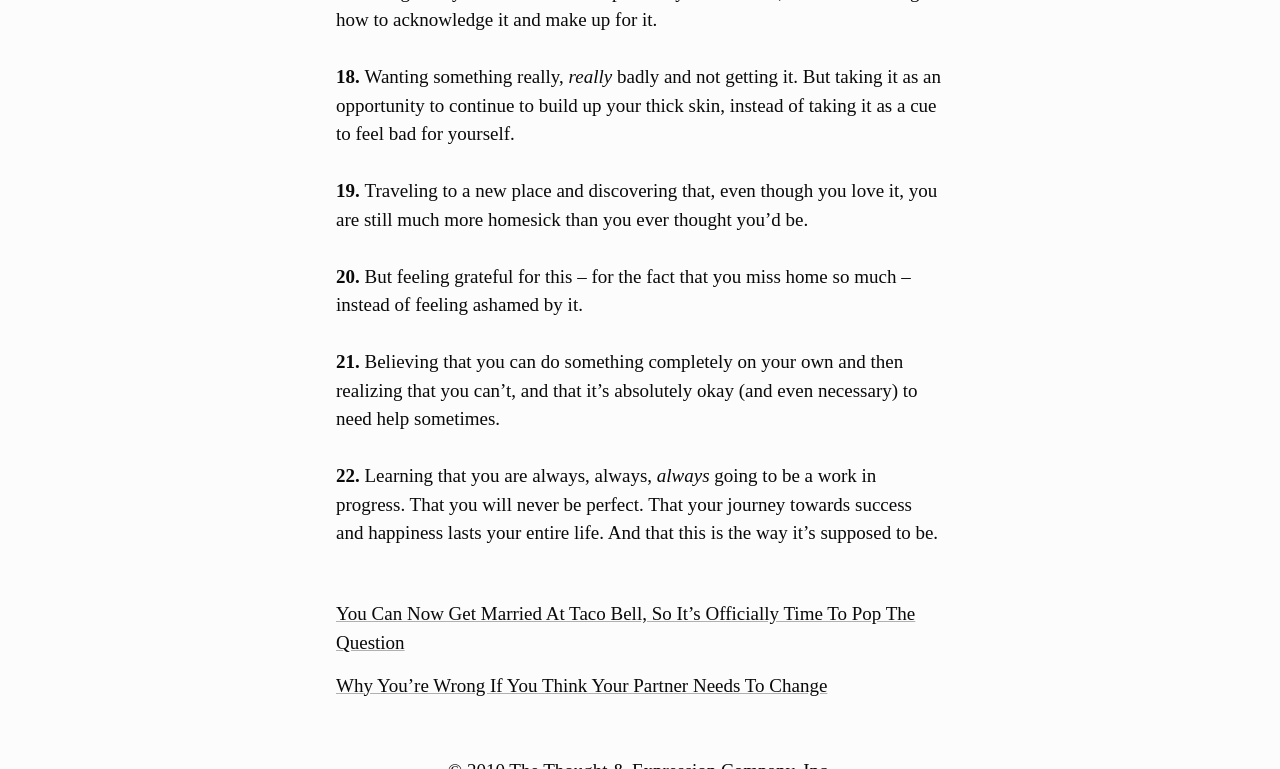Give a succinct answer to this question in a single word or phrase: 
What is the vertical position of the 'Posts' navigation relative to the 18th point?

below